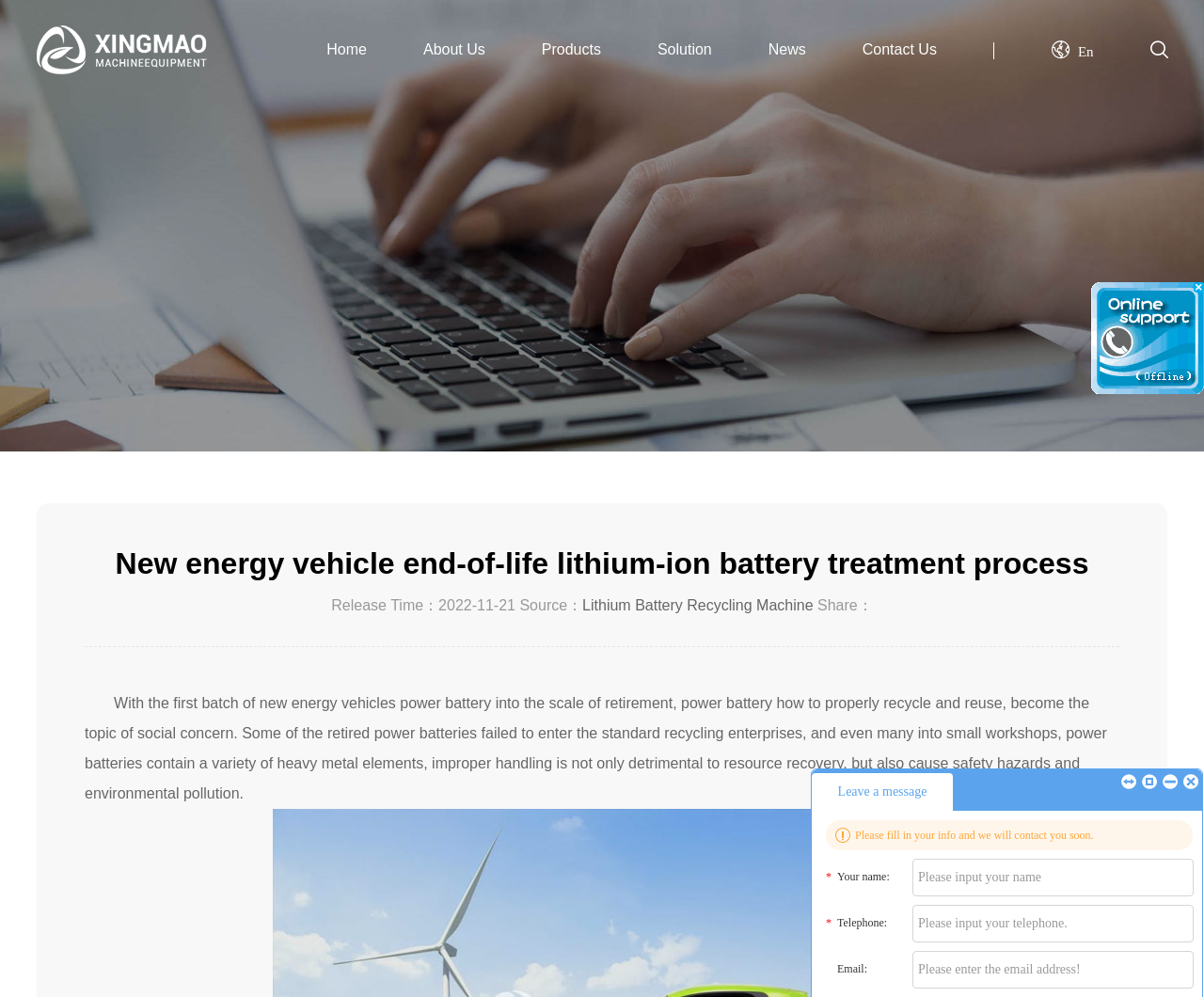Please determine the bounding box coordinates for the element that should be clicked to follow these instructions: "Go to the Home page".

[0.271, 0.024, 0.305, 0.075]